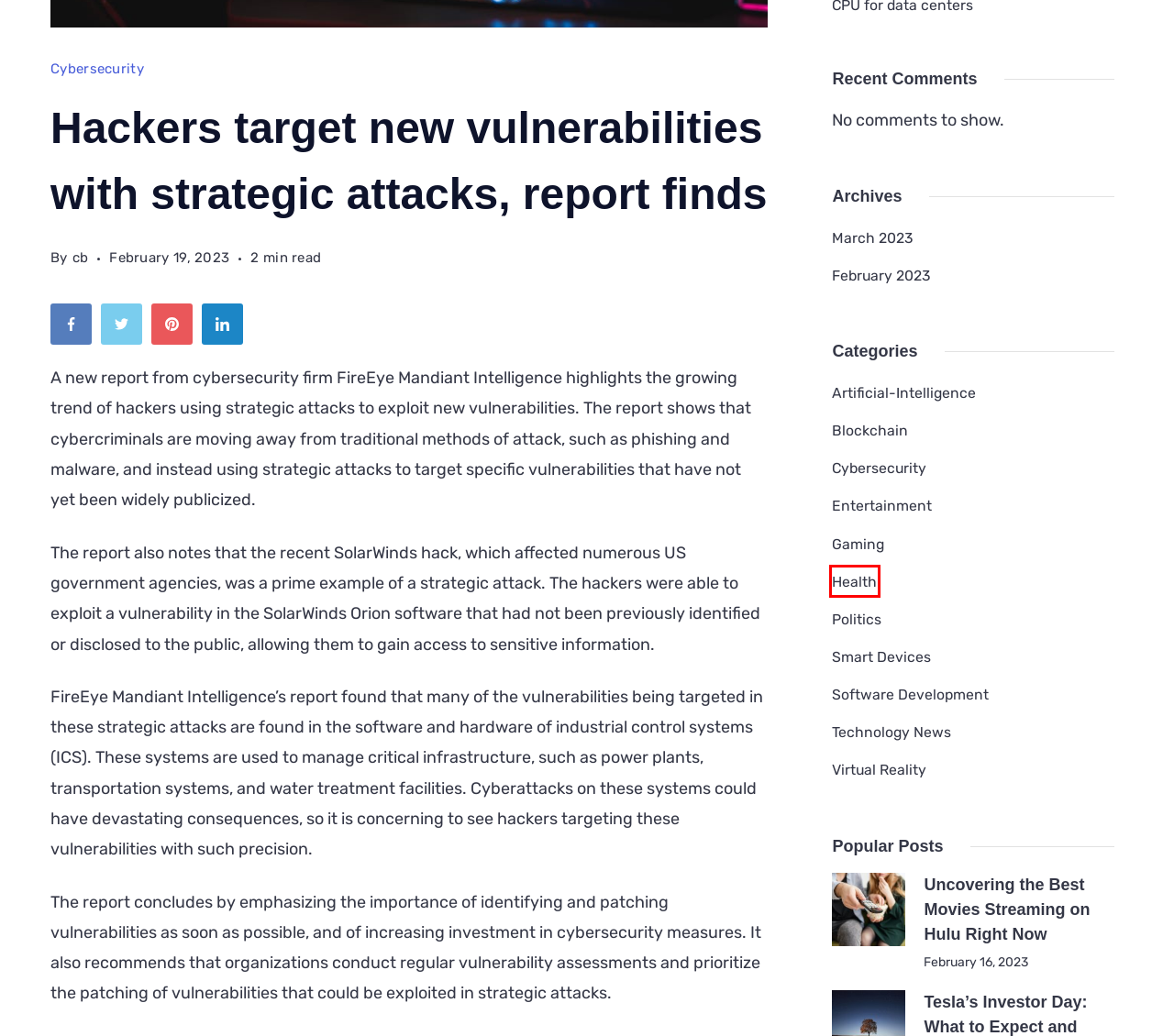You are provided a screenshot of a webpage featuring a red bounding box around a UI element. Choose the webpage description that most accurately represents the new webpage after clicking the element within the red bounding box. Here are the candidates:
A. Entertainment – { Curlybraces }
B. February 2023 – { Curlybraces }
C. Virtual Reality – { Curlybraces }
D. Health – { Curlybraces }
E. Microsoft issues emergency patch to fix serious vulnerability in Windows Defender – { Curlybraces }
F. Politics – { Curlybraces }
G. March 2023 – { Curlybraces }
H. Uncovering the Best Movies Streaming on Hulu Right Now – { Curlybraces }

D